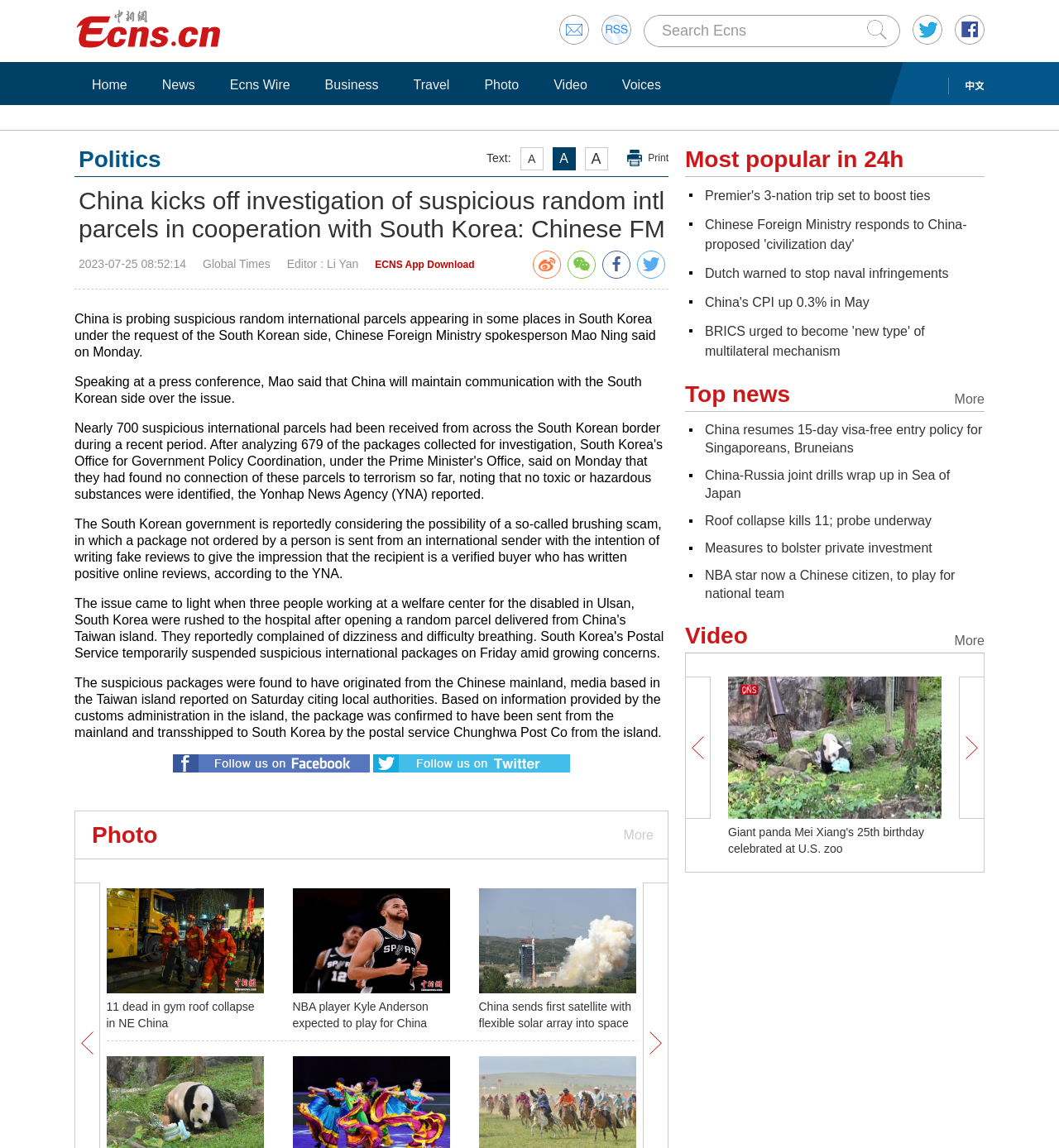Create an elaborate caption that covers all aspects of the webpage.

This webpage appears to be a news article from a Chinese news website, Ecns. The article's title, "China kicks off investigation of suspicious random intl parcels in cooperation with South Korea: Chinese FM," is prominently displayed at the top of the page. 

Below the title, there is a search bar and a submit button. To the right of the search bar, there are links to other languages, including Chinese. 

The main content of the article is divided into several sections. The first section provides an overview of the news story, with a brief summary of the investigation into suspicious parcels sent from China to South Korea. 

Below this section, there are several links to related news articles, including "11 dead in gym roof collapse in NE China" and "NBA player Kyle Anderson expected to play for China." Each of these links is accompanied by a small image.

Further down the page, there are more news articles and links, including "Culture Fact | Solar term: Major Heat" and "Hangzhou Asian Games themed Fuxing high-speed train unveiled in Changchun." These articles are also accompanied by images.

To the right of the main content, there are several sections, including "Most popular in 24h," "More Top news," and "More Video." These sections contain links to other news articles and videos.

At the bottom of the page, there are more news articles and links, including "Giant panda Mei Xiang's 25th birthday celebrated at U.S. zoo."